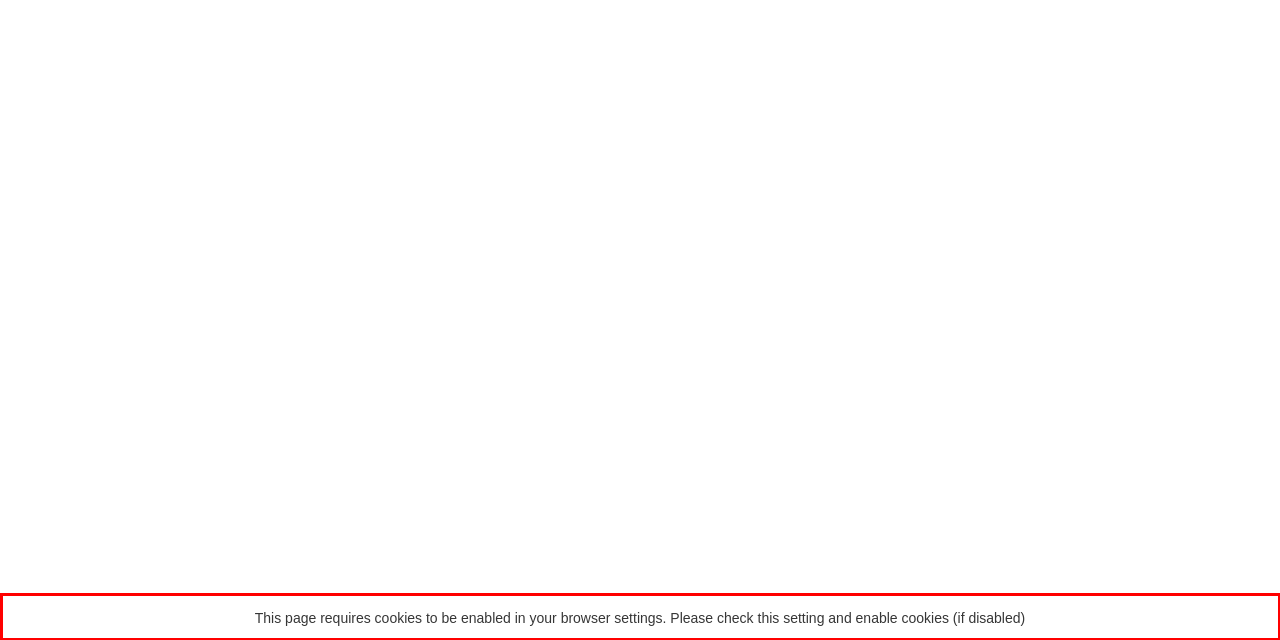Please look at the webpage screenshot and extract the text enclosed by the red bounding box.

This page requires cookies to be enabled in your browser settings. Please check this setting and enable cookies (if disabled)